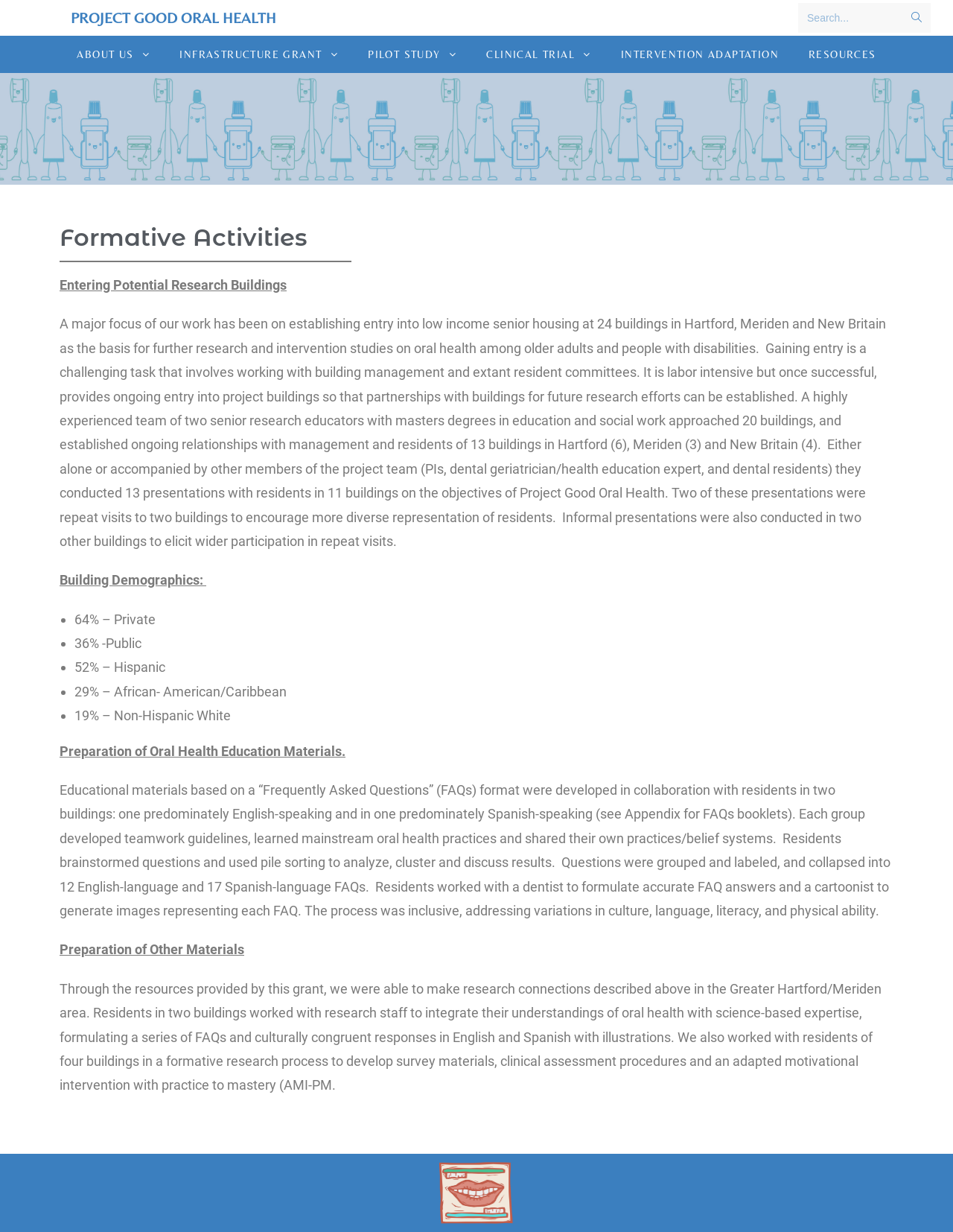How many English-language FAQs were developed?
Please use the image to deliver a detailed and complete answer.

According to the webpage content, residents worked with a dentist to formulate accurate FAQ answers, and 12 English-language FAQs were developed as a result of this process.